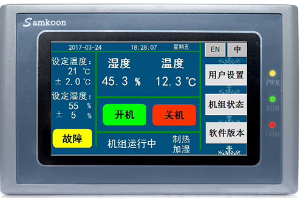Explain the image in a detailed and descriptive way.

The image displays a digital control panel from Samkoon, prominently featuring a colorful interface that presents vital operational data such as humidity and temperature readings. In the center, two numerical values indicate humidity at 45.3% and temperature at 12.3°C, providing essential monitoring for controlled environments. 

The panel's layout includes distinct buttons for operations like starting (marked in green) and stopping (marked in red), visually enhancing user interaction. Additional text elements suggest options for language selection (EN for English and 中 for Chinese), settings management, and further operational controls. The date and time are visible at the top, providing ongoing context for the data displayed. The overall design emphasizes usability and clarity, making it suitable for real-time monitoring in industrial or commercial applications.